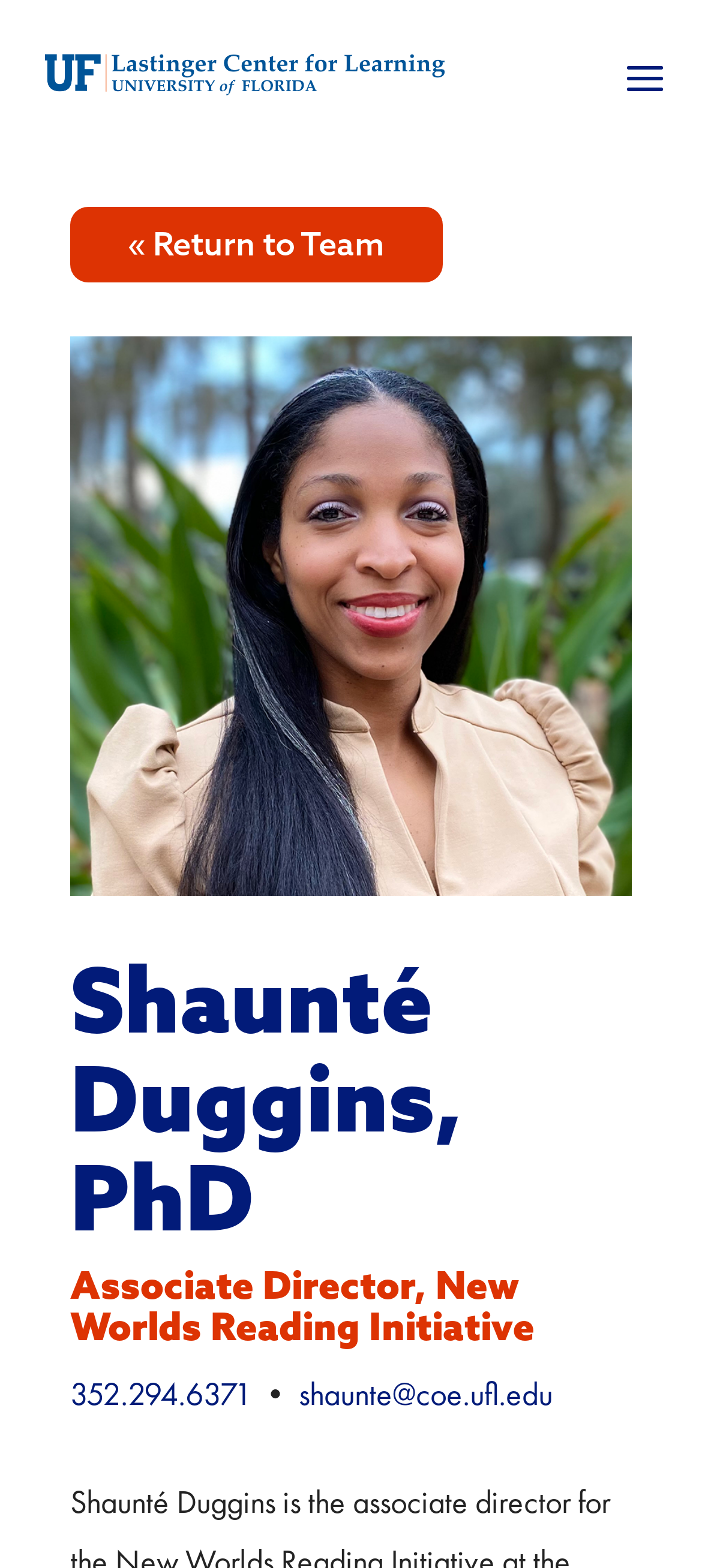Determine which piece of text is the heading of the webpage and provide it.

Shaunté Duggins, PhD